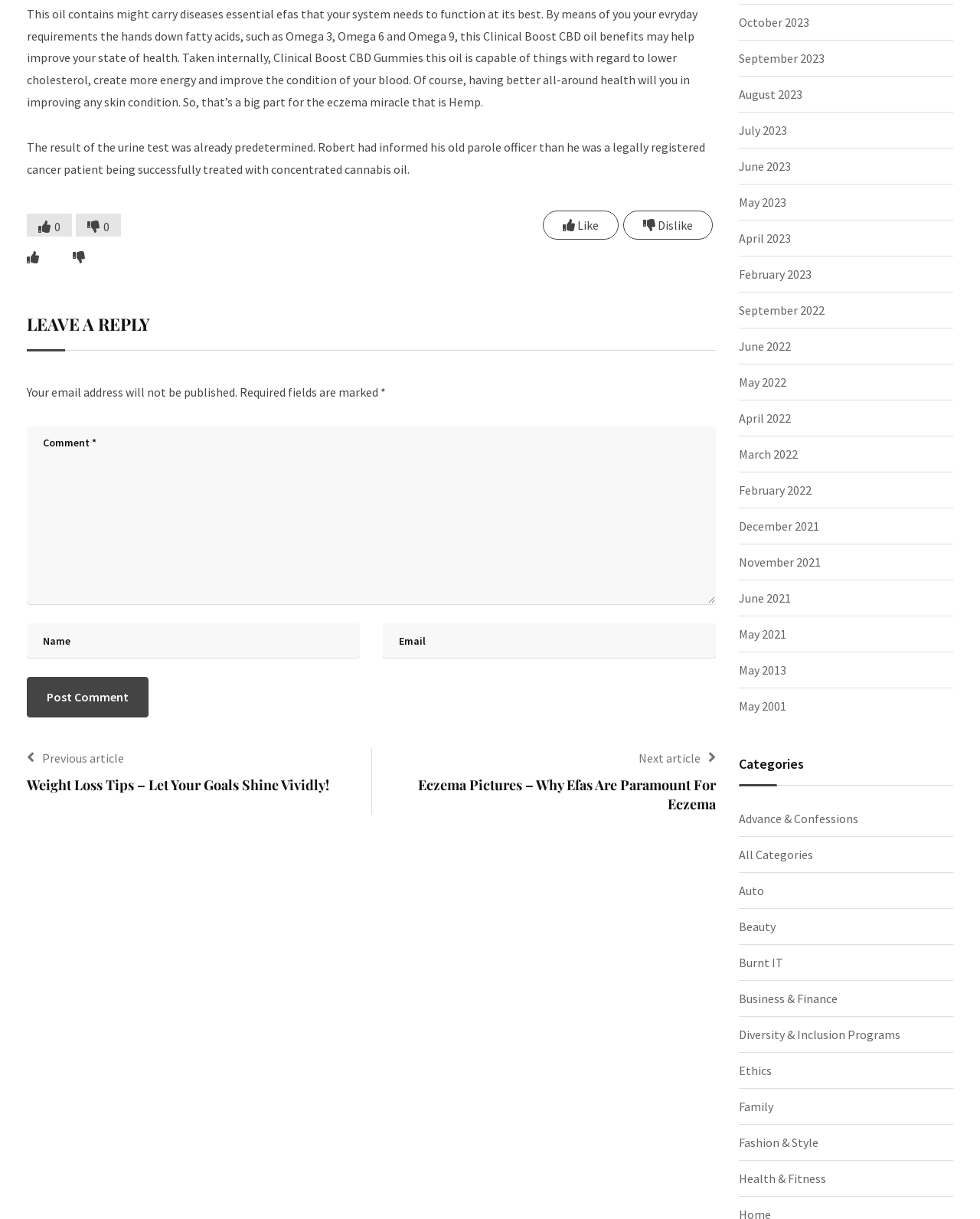Please identify the bounding box coordinates of the clickable element to fulfill the following instruction: "Go to the 'Eczema Pictures – Why Efas Are Paramount For Eczema' article". The coordinates should be four float numbers between 0 and 1, i.e., [left, top, right, bottom].

[0.391, 0.636, 0.73, 0.668]